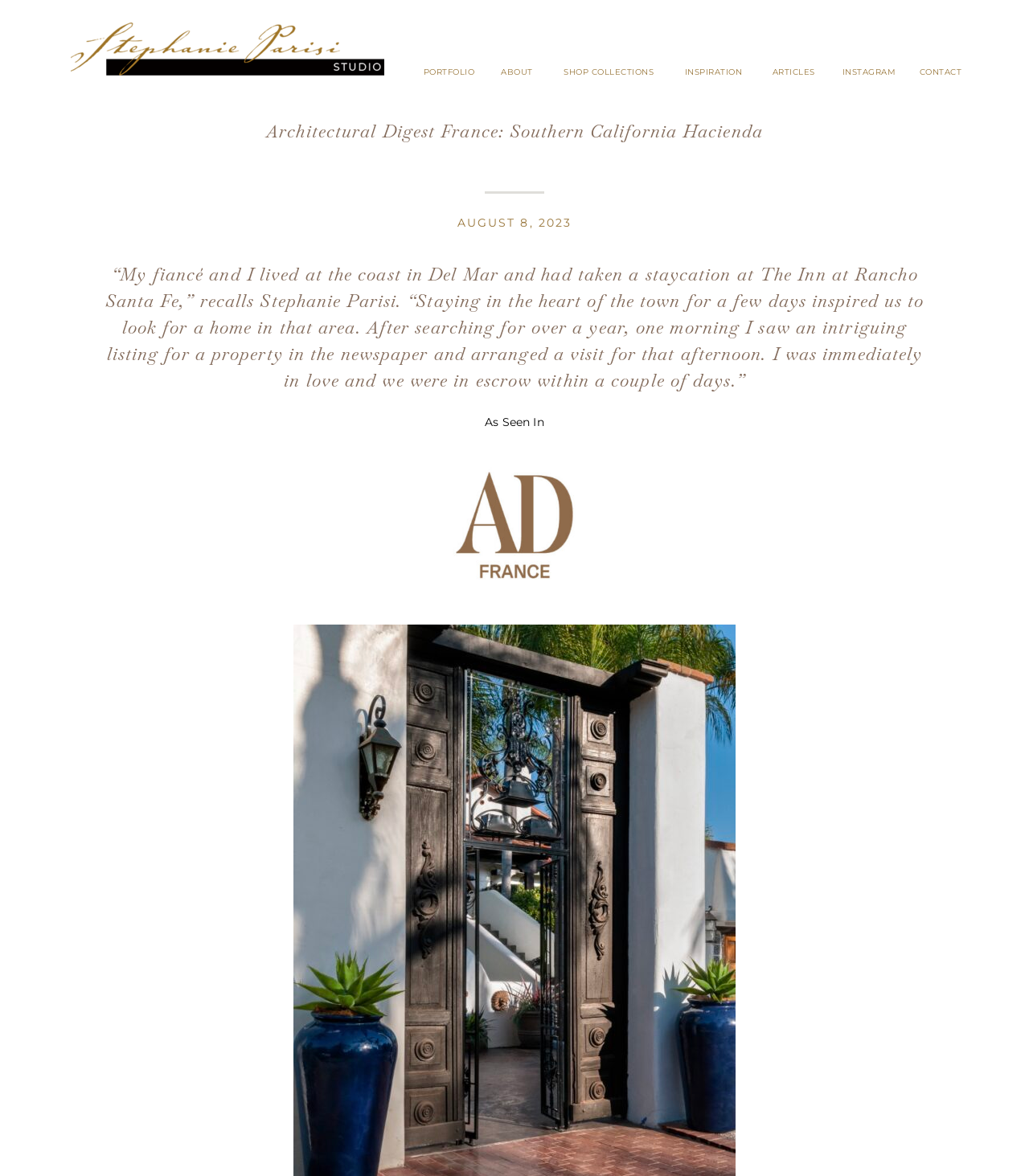Where is the hacienda-style home located? Examine the screenshot and reply using just one word or a brief phrase.

Rancho Santa Fe